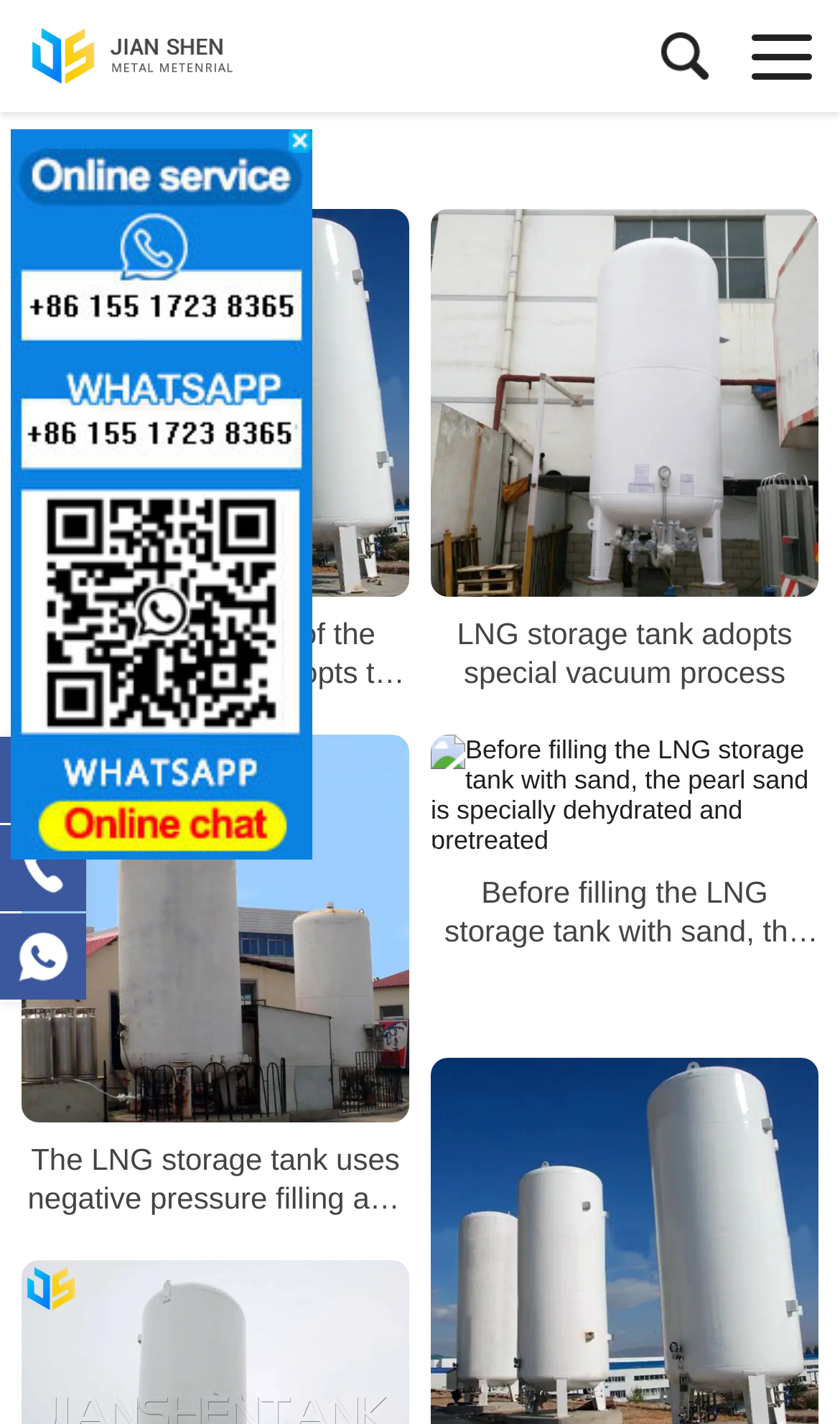Refer to the screenshot and answer the following question in detail:
What is the purpose of dehydrating and pretreating pearl sand?

The link 'Before filling the LNG storage tank with sand, the pearl sand is specially dehydrated and pretreated' suggests that the purpose of dehydrating and pretreating pearl sand is to prepare it for filling the LNG storage tank.